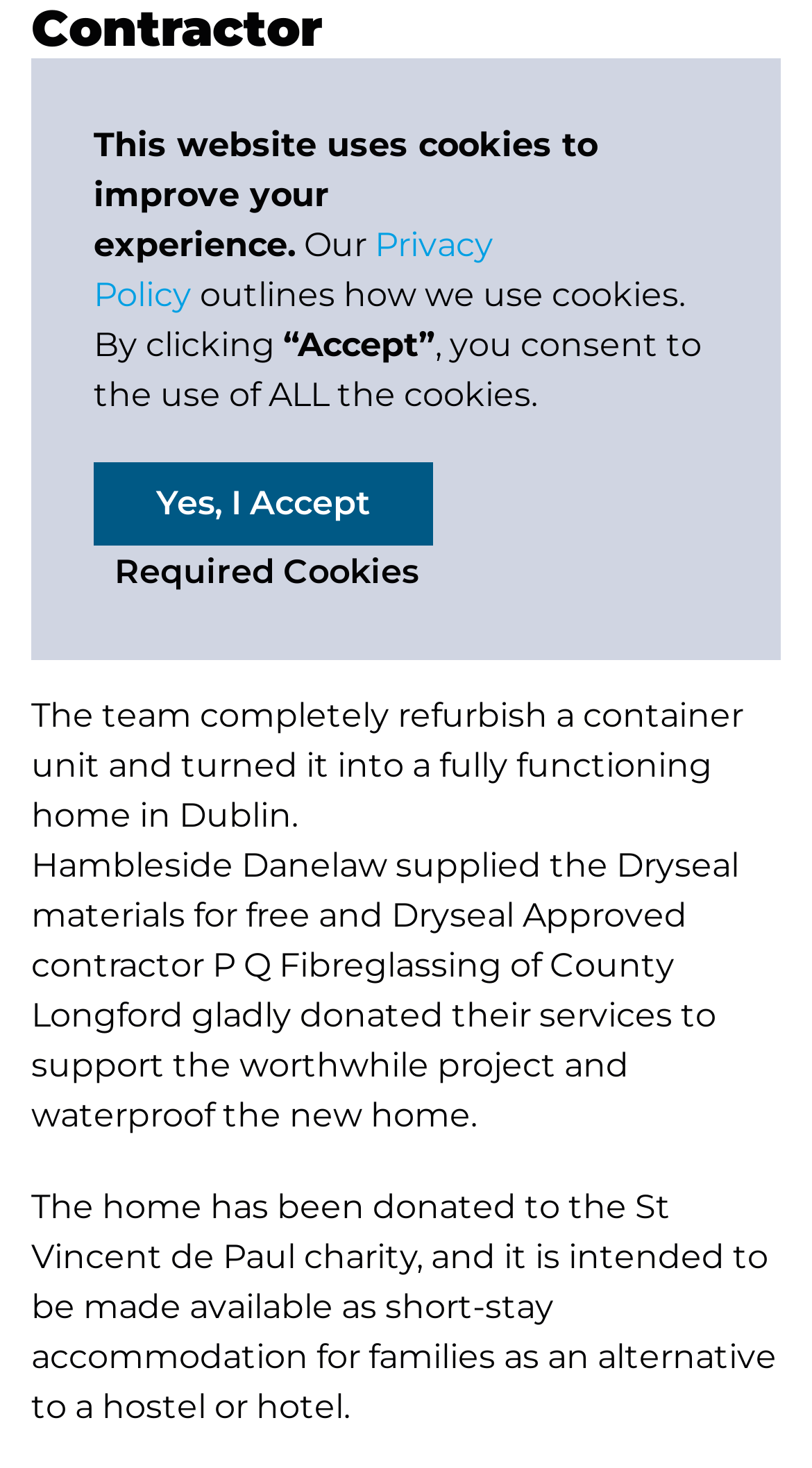Using the element description provided, determine the bounding box coordinates in the format (top-left x, top-left y, bottom-right x, bottom-right y). Ensure that all values are floating point numbers between 0 and 1. Element description: Yes, I Accept

[0.115, 0.315, 0.533, 0.372]